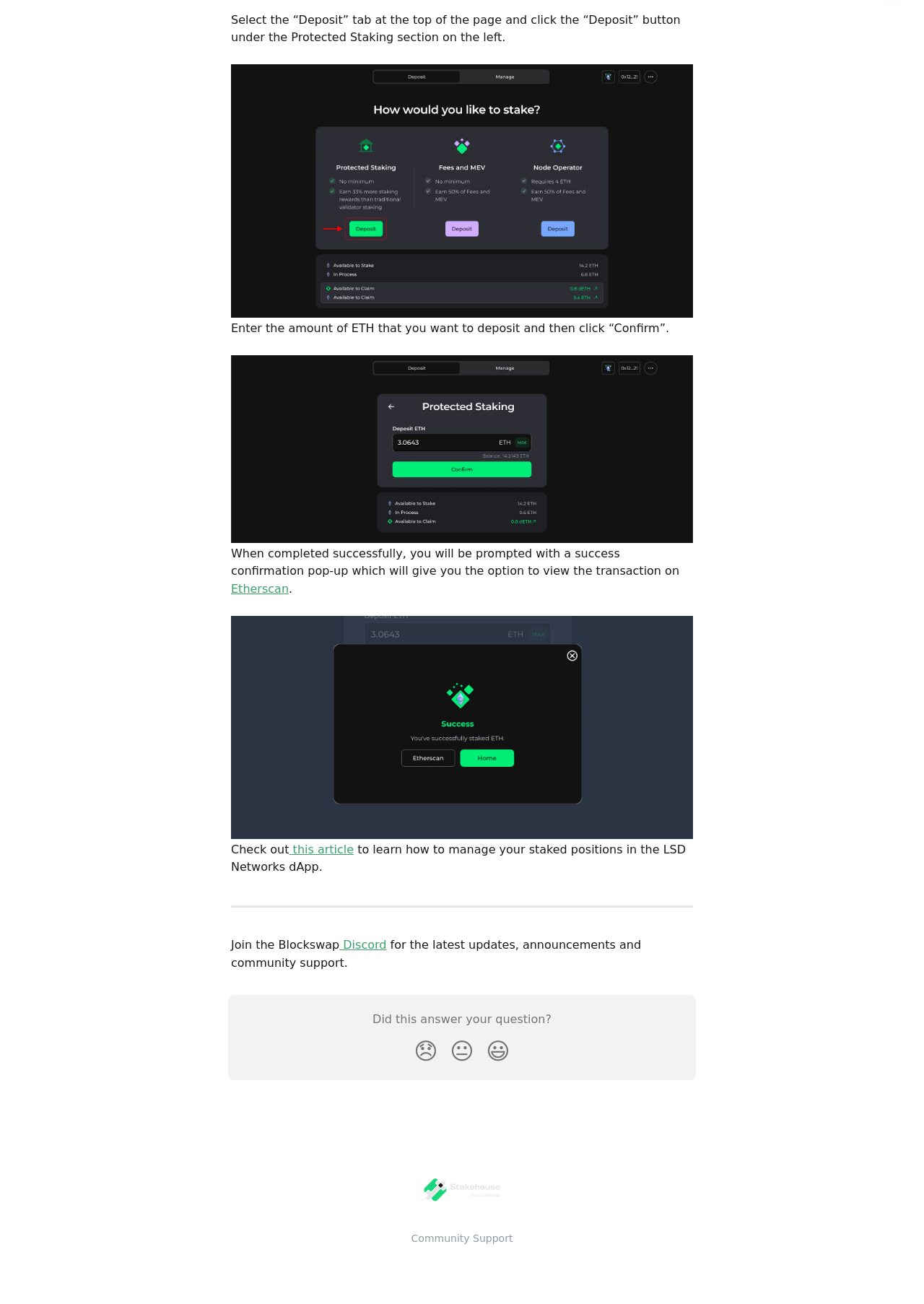Identify the bounding box for the described UI element. Provide the coordinates in (top-left x, top-left y, bottom-right x, bottom-right y) format with values ranging from 0 to 1: Residential

None